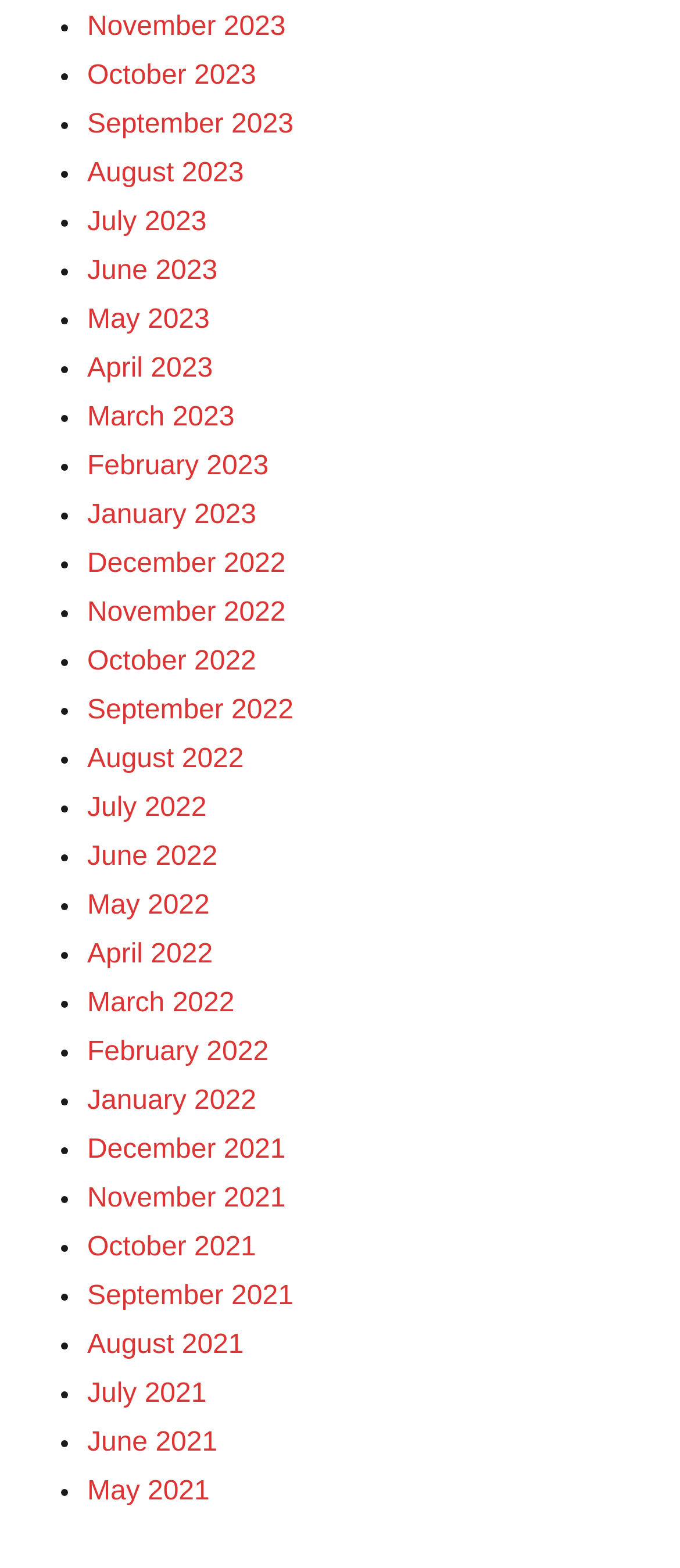How many months are listed?
Provide a thorough and detailed answer to the question.

I counted the number of links on the webpage, each of which represents a month. There are 24 links, indicating that 24 months are listed.